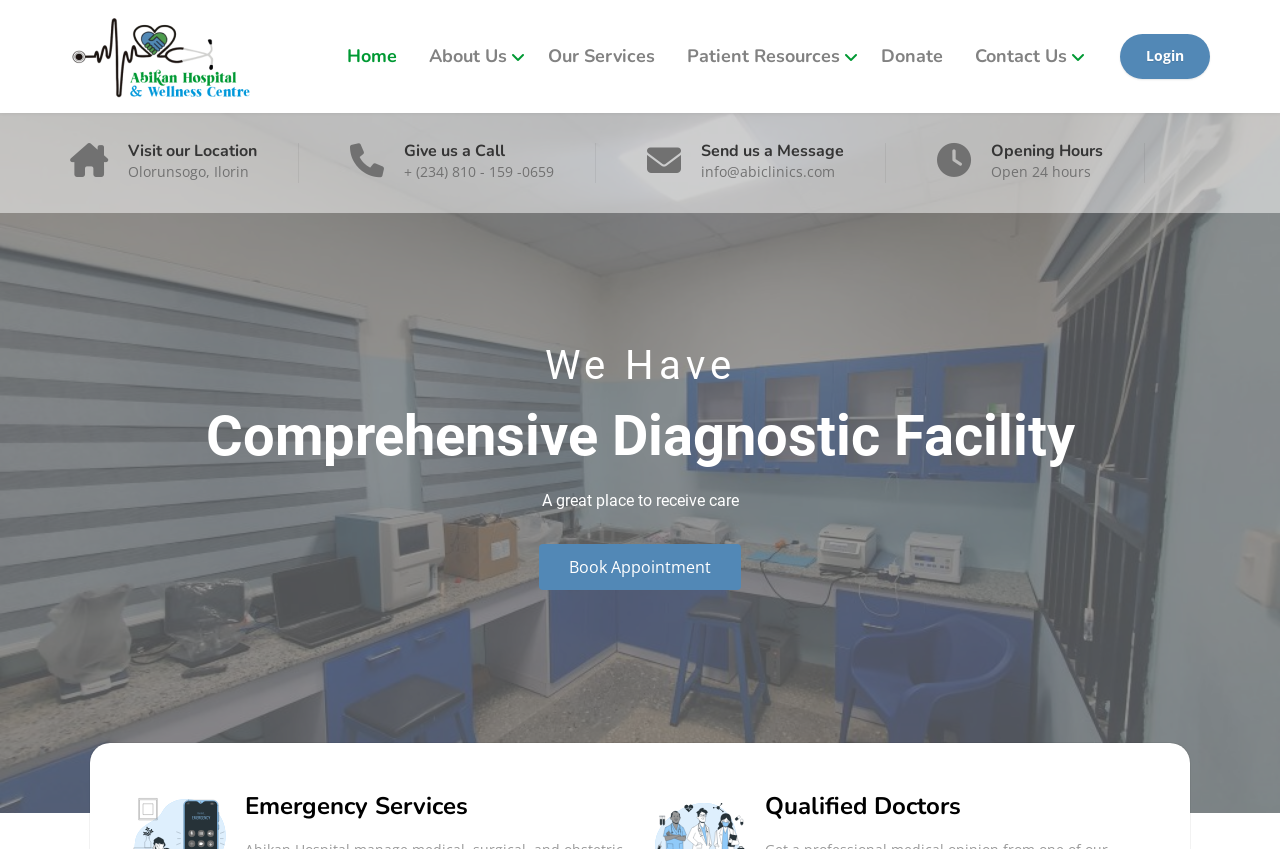Locate the bounding box coordinates of the UI element described by: "Donate". The bounding box coordinates should consist of four float numbers between 0 and 1, i.e., [left, top, right, bottom].

[0.677, 0.0, 0.748, 0.133]